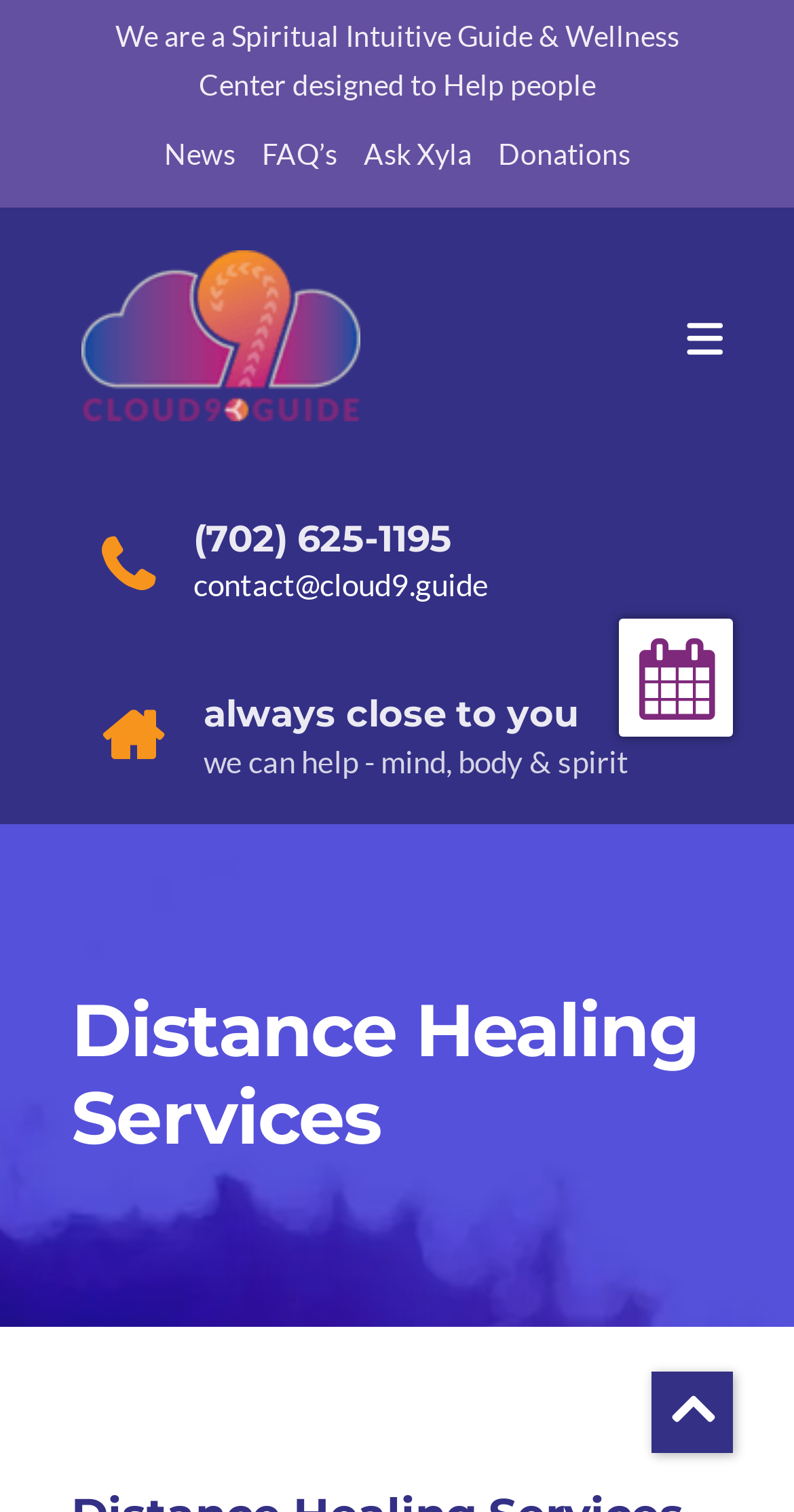Please identify the bounding box coordinates of the area that needs to be clicked to fulfill the following instruction: "Learn about HEALING SERVICES."

[0.051, 0.759, 0.641, 0.813]